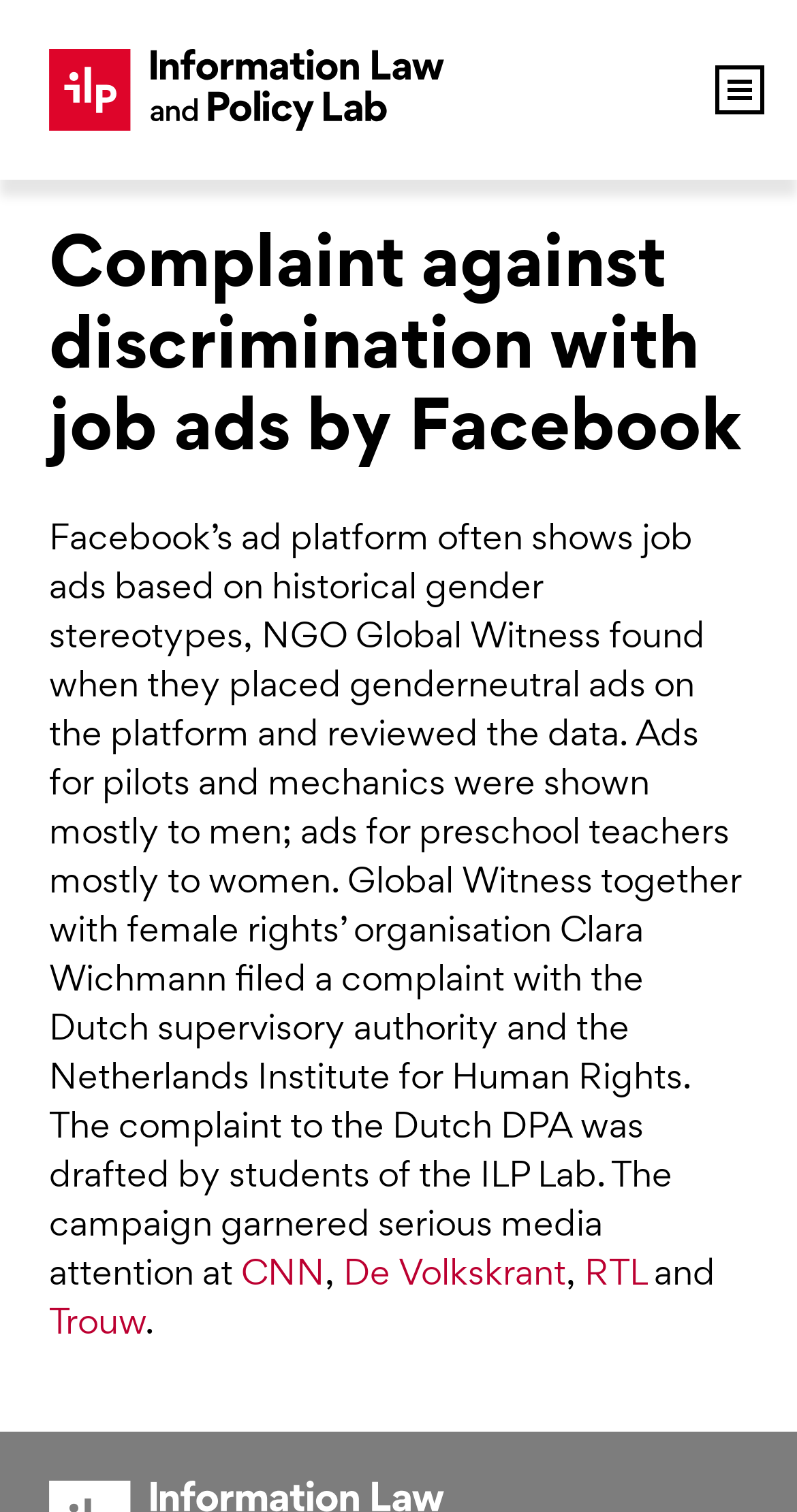Describe in detail what you see on the webpage.

The webpage is about a complaint against discrimination with job ads by Facebook, specifically highlighting how the platform's ad algorithm perpetuates gender stereotypes. 

At the top left, there is a link to "ILP Lab". On the top right, a "MENU" button is located, which is not expanded. Below the "MENU" button, there are several links to different sections of the website, including "News", "Projects", "Team", and "About". 

Further down, there are social media links to Twitter and RSS. The main content of the webpage is an article that takes up most of the page. The article has a heading that matches the title of the webpage, "Complaint against discrimination with job ads by Facebook". 

Below the heading, there is a block of text that explains the issue, stating that Facebook's ad platform shows job ads based on historical gender stereotypes. The text also mentions that a complaint was filed with the Dutch supervisory authority and the Netherlands Institute for Human Rights. 

The article also mentions that the complaint garnered serious media attention, with links to news outlets such as CNN, De Volkskrant, RTL, and Trouw. These links are placed at the bottom of the article, with a few words of text in between them.